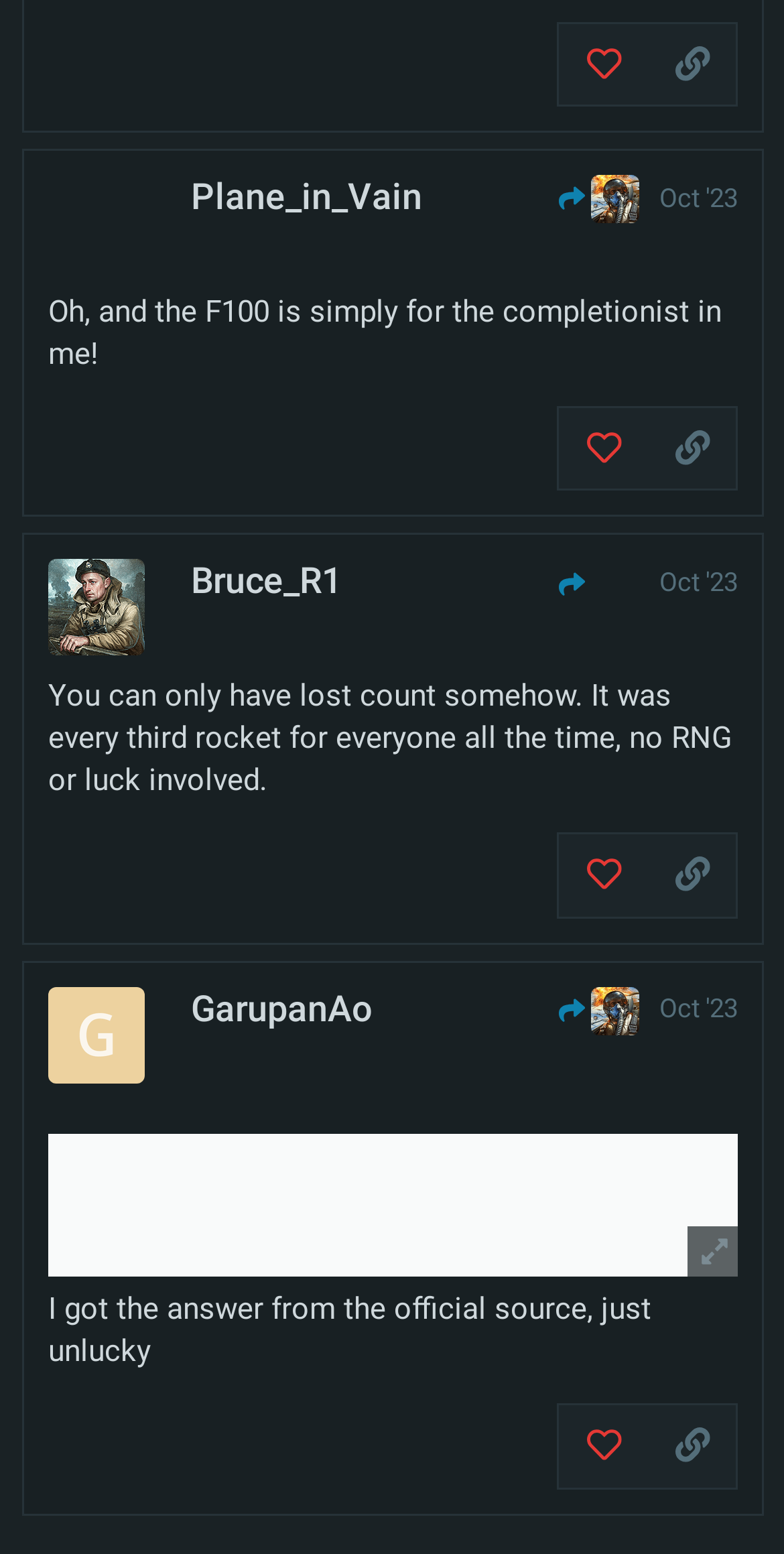Please predict the bounding box coordinates of the element's region where a click is necessary to complete the following instruction: "view post of GarupanAo". The coordinates should be represented by four float numbers between 0 and 1, i.e., [left, top, right, bottom].

[0.062, 0.729, 0.941, 0.822]